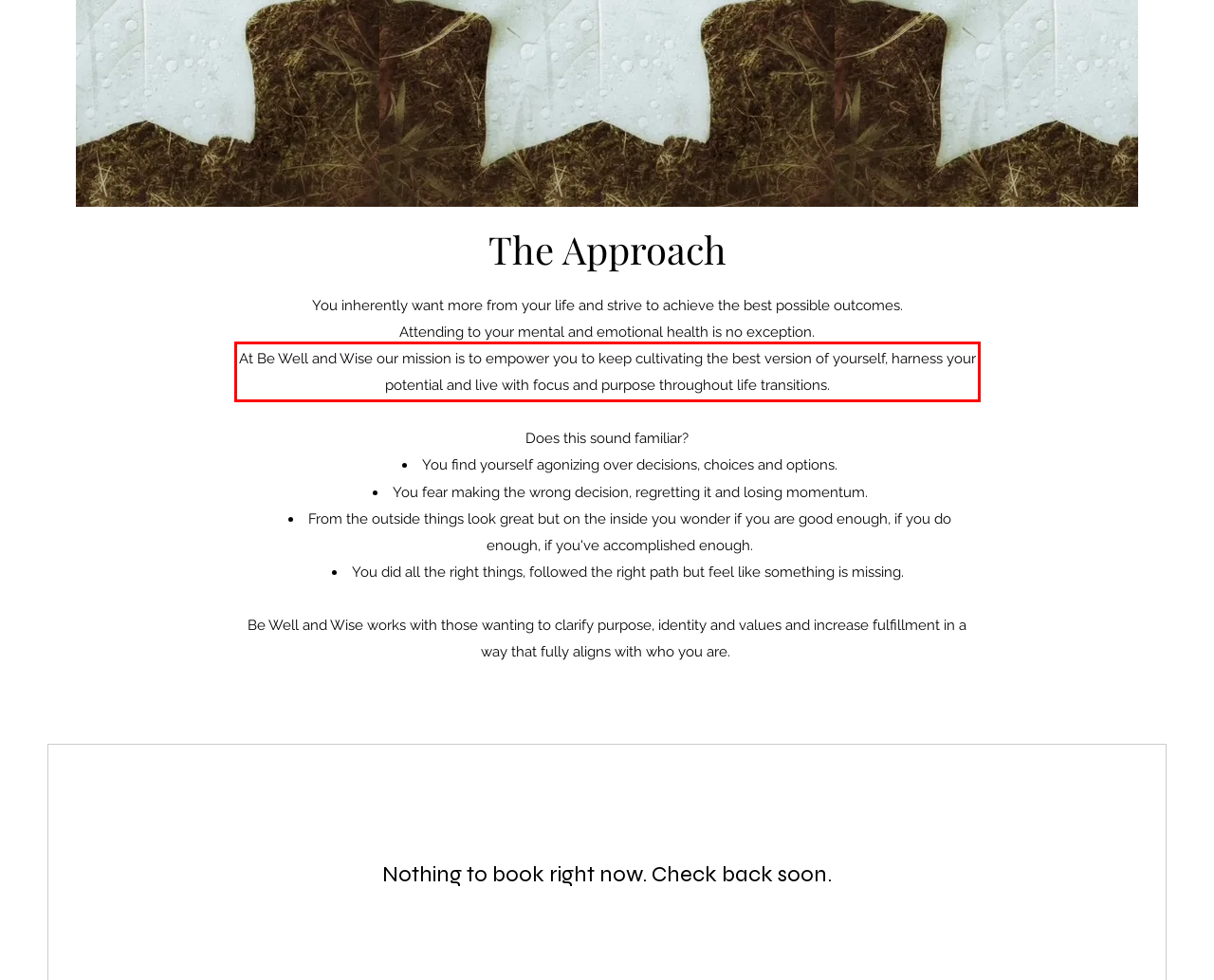Examine the webpage screenshot and use OCR to obtain the text inside the red bounding box.

At Be Well and Wise our mission is to empower you to keep cultivating the best version of yourself, harness your potential and live with focus and purpose throughout life transitions.